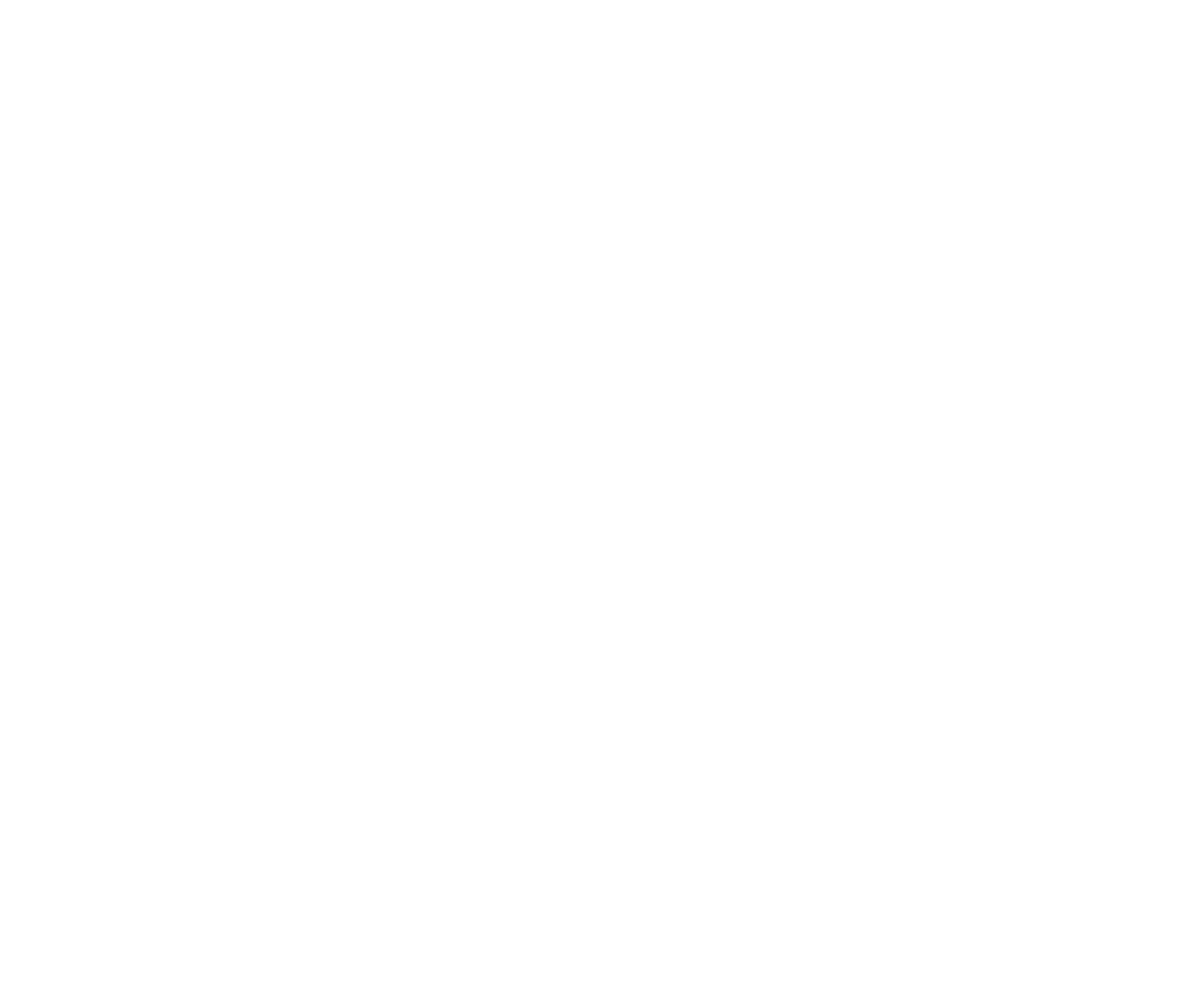Answer the question with a single word or phrase: 
What is the phone number of the insurance agency?

(619) 741-5118